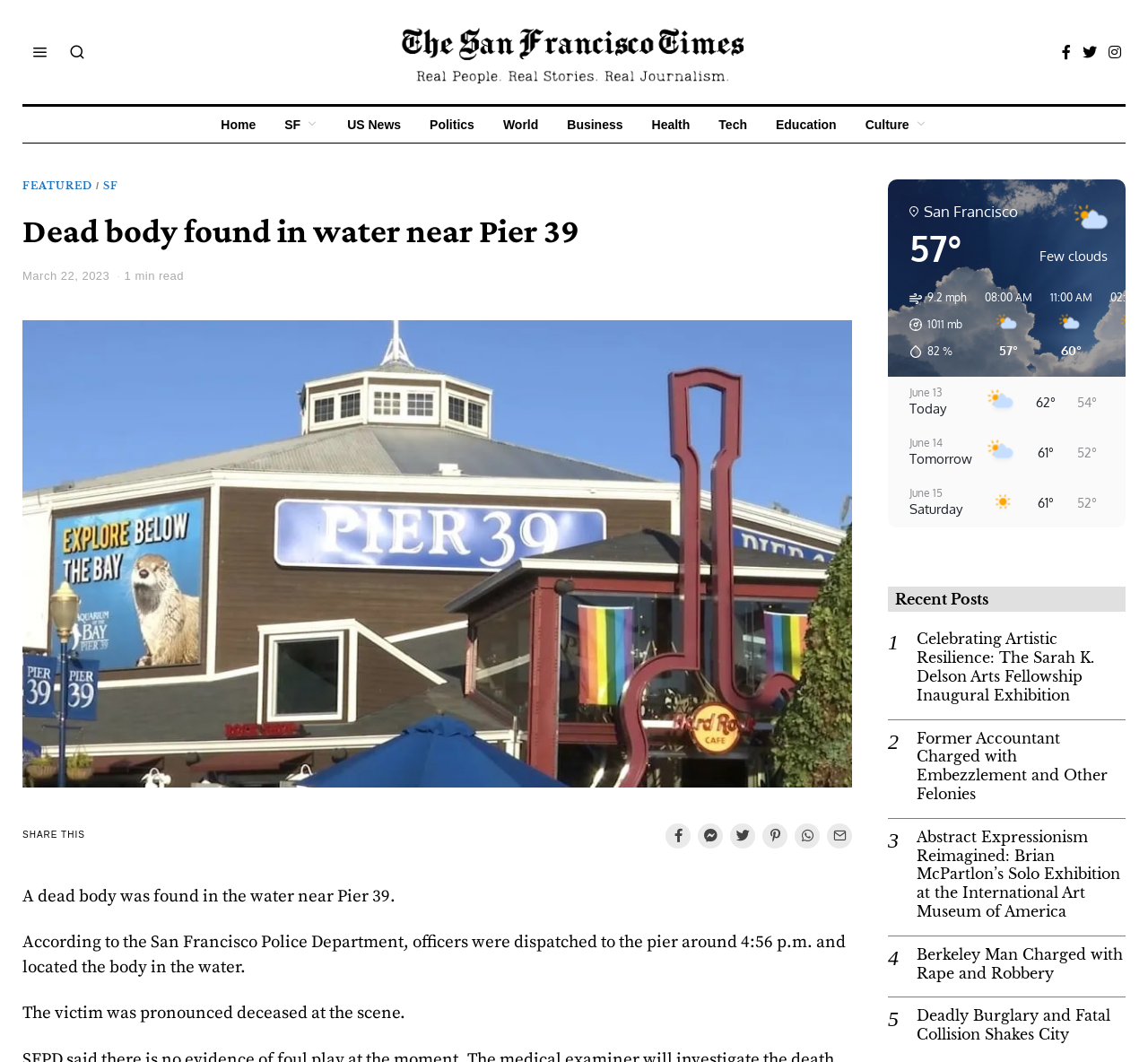Bounding box coordinates are specified in the format (top-left x, top-left y, bottom-right x, bottom-right y). All values are floating point numbers bounded between 0 and 1. Please provide the bounding box coordinate of the region this sentence describes: BACK TO THE BLOG

None